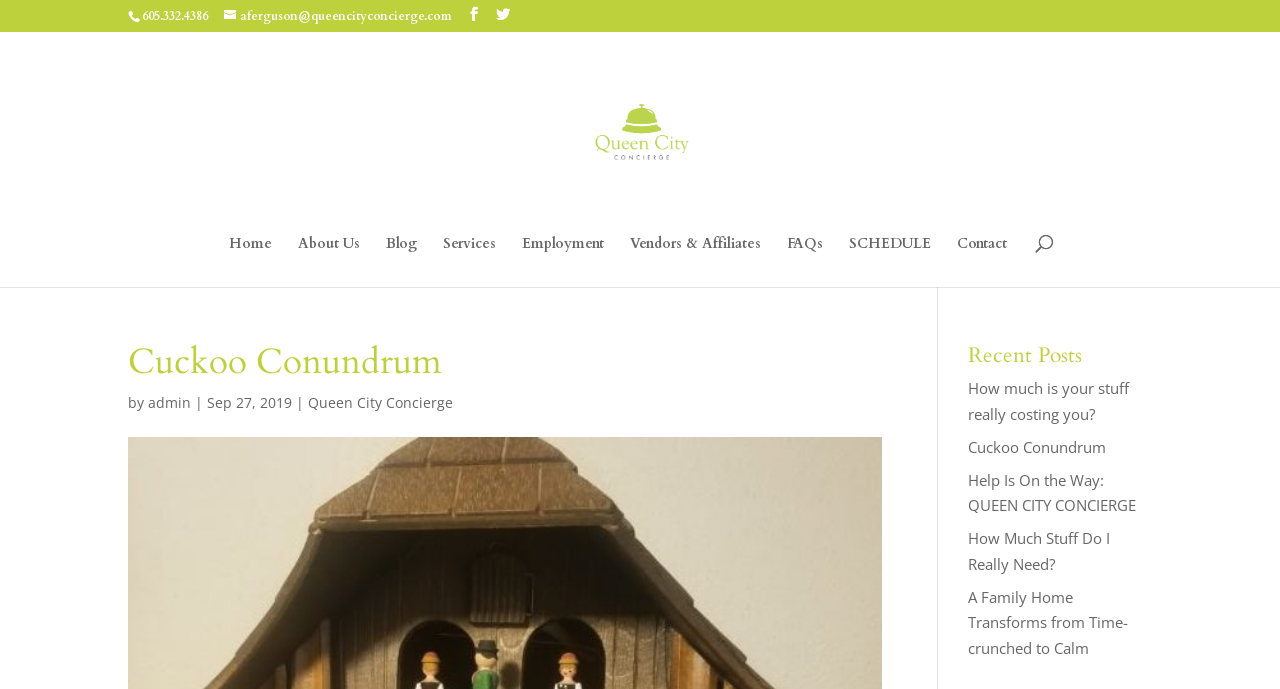Could you specify the bounding box coordinates for the clickable section to complete the following instruction: "Read the blog post 'How much is your stuff really costing you?'"?

[0.756, 0.549, 0.882, 0.615]